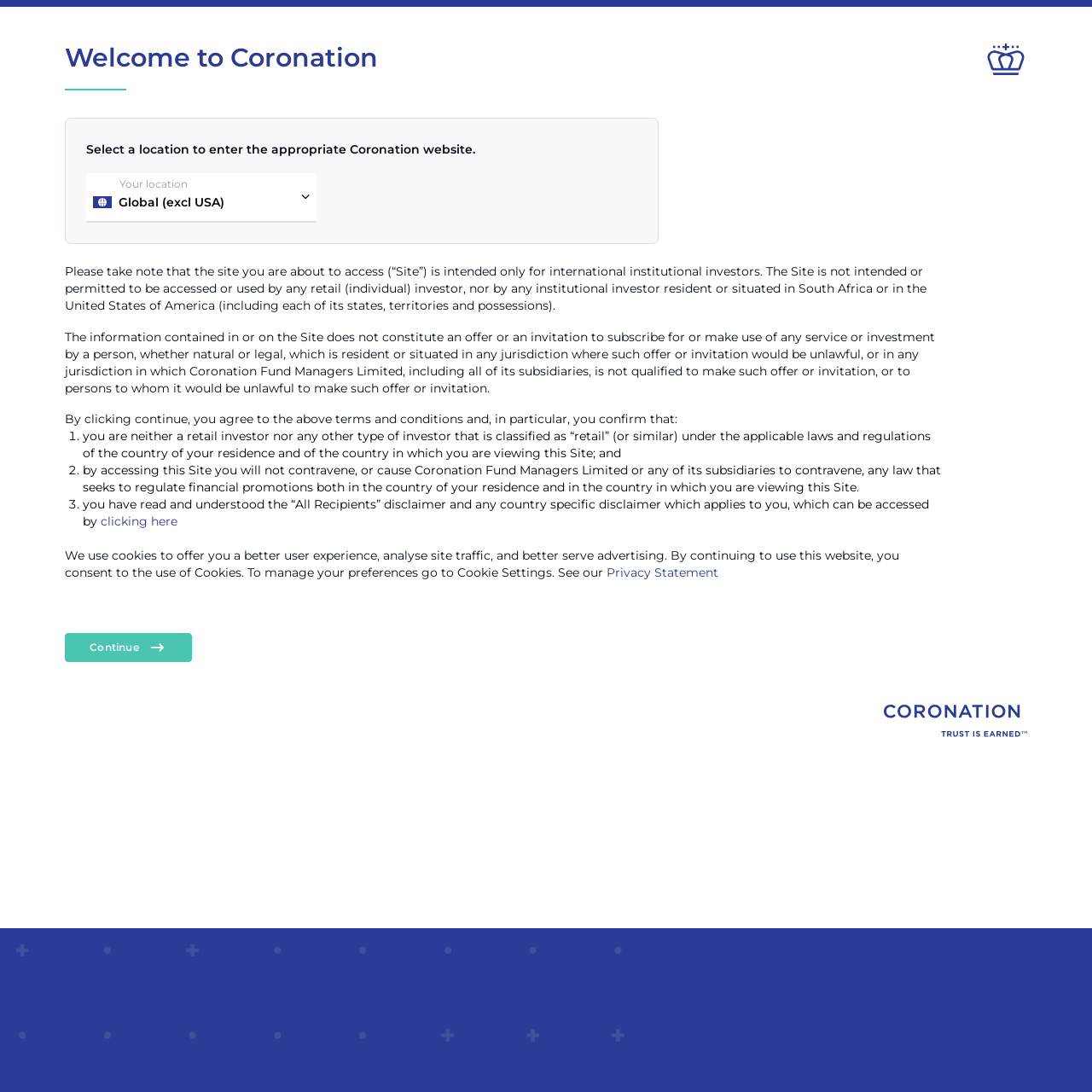What is the name of the company on this webpage?
Look at the image and respond with a single word or a short phrase.

Coronation